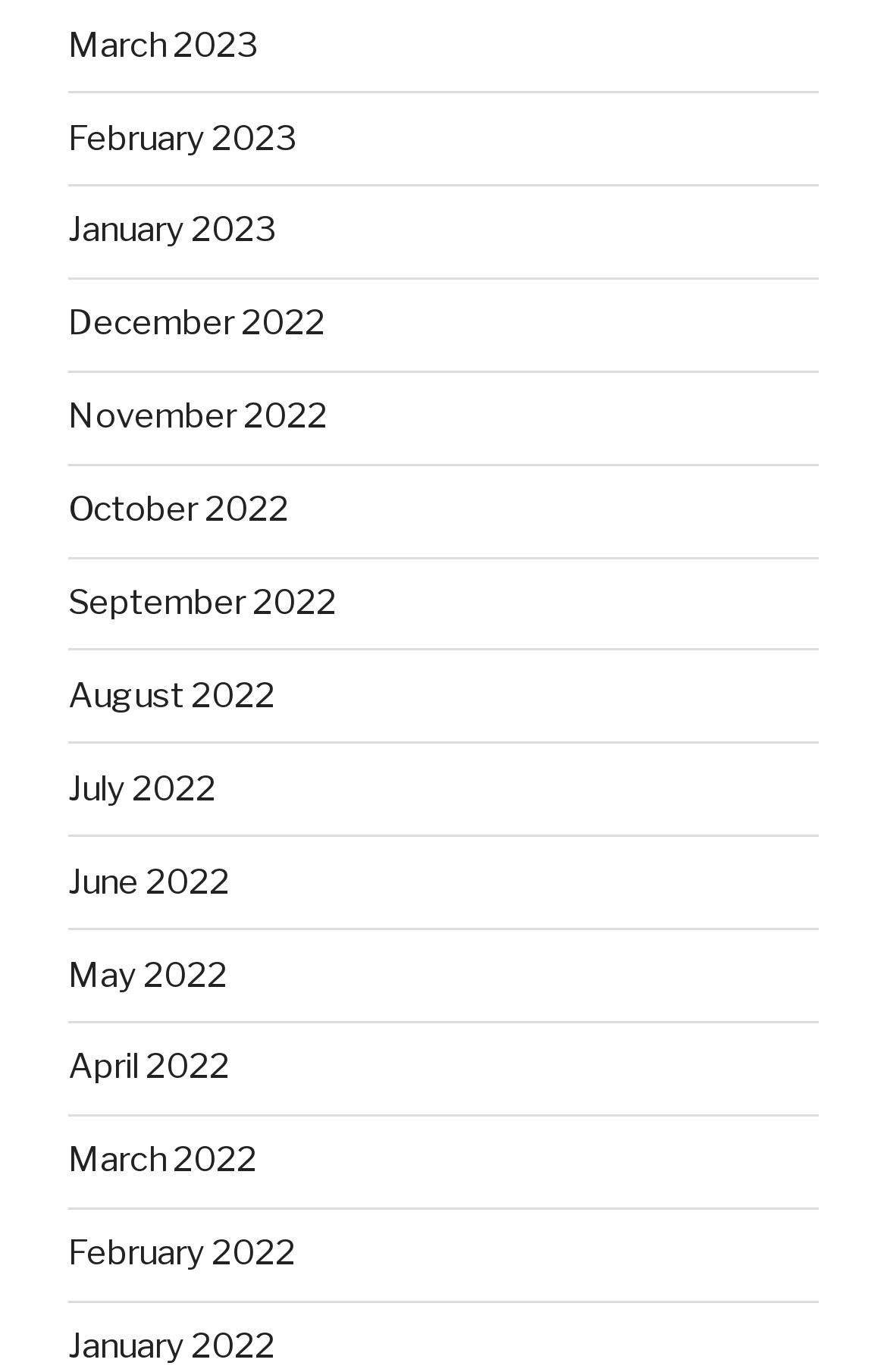Please locate the bounding box coordinates of the element that should be clicked to complete the given instruction: "browse January 2023".

[0.077, 0.153, 0.31, 0.183]